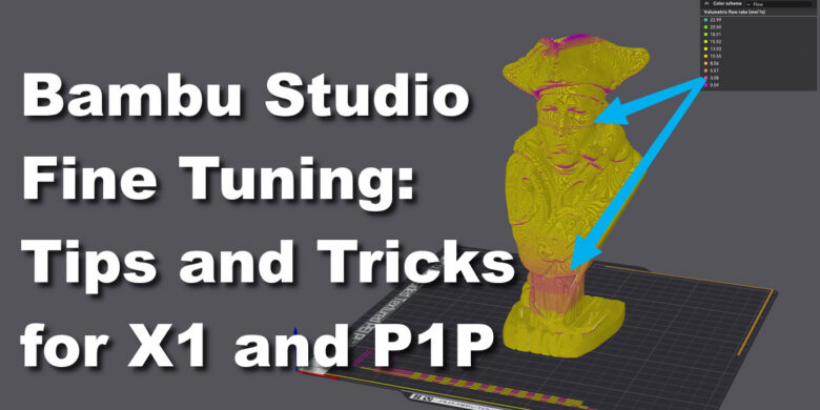Give a detailed account of the visual elements in the image.

The image showcases a vibrant 3D rendering titled "Bambu Studio Fine Tuning: Tips and Tricks for X1 and P1P." The visual features a detailed sculpture prominently displayed on a digital workspace, highlighting various layers of intricately designed features. The background is a neutral tone, allowing the colorful model to stand out. Accompanying text emphasizes the purpose of the image, suggesting a focus on enhancing the printing process with Bambu Lab's X1 and P1P 3D printers. This image serves as an engaging preview for users seeking to optimize their 3D printing experience, specifically regarding fine-tuning techniques within Bambu Studio.